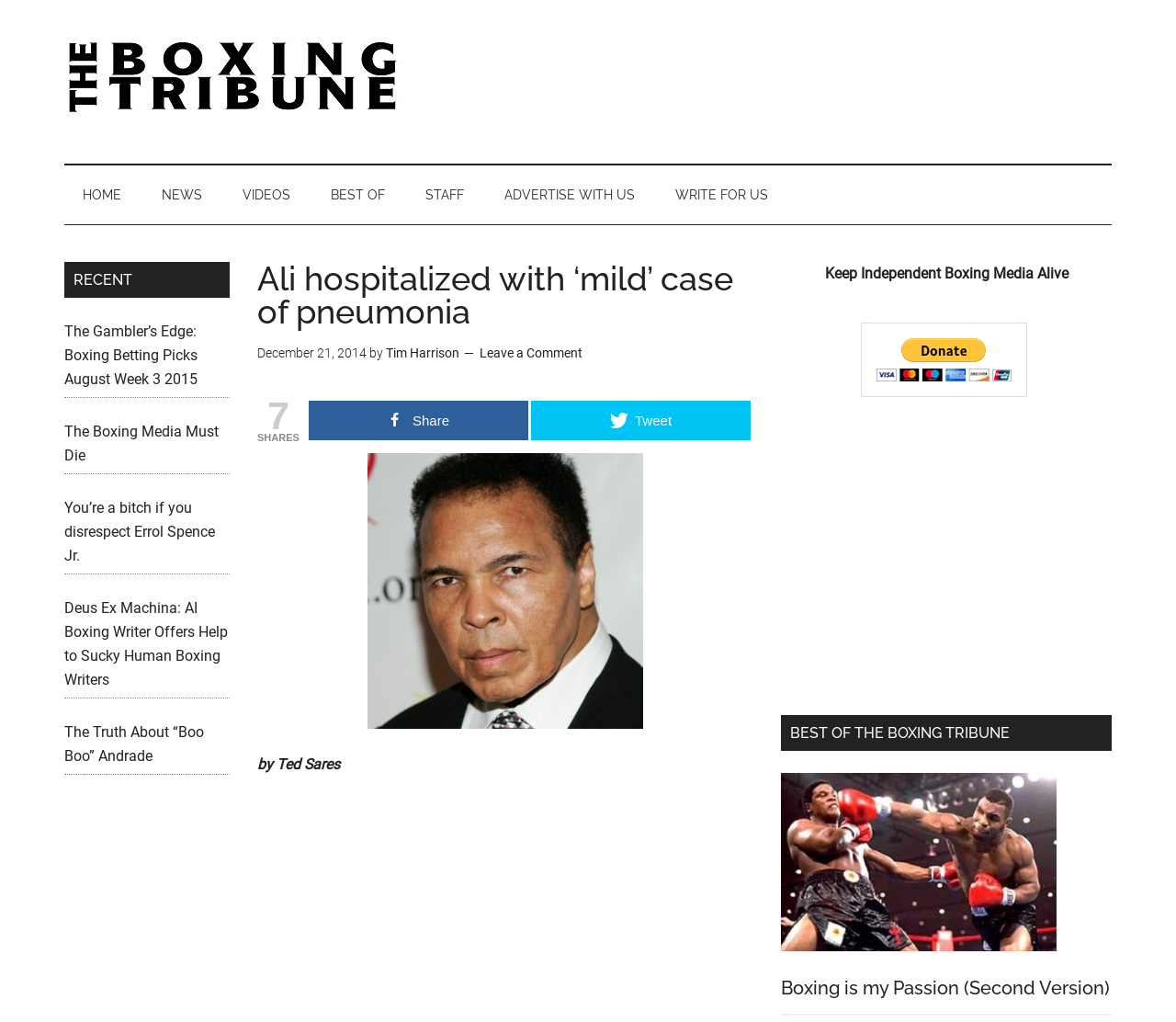Please identify the webpage's heading and generate its text content.

Ali hospitalized with ‘mild’ case of pneumonia